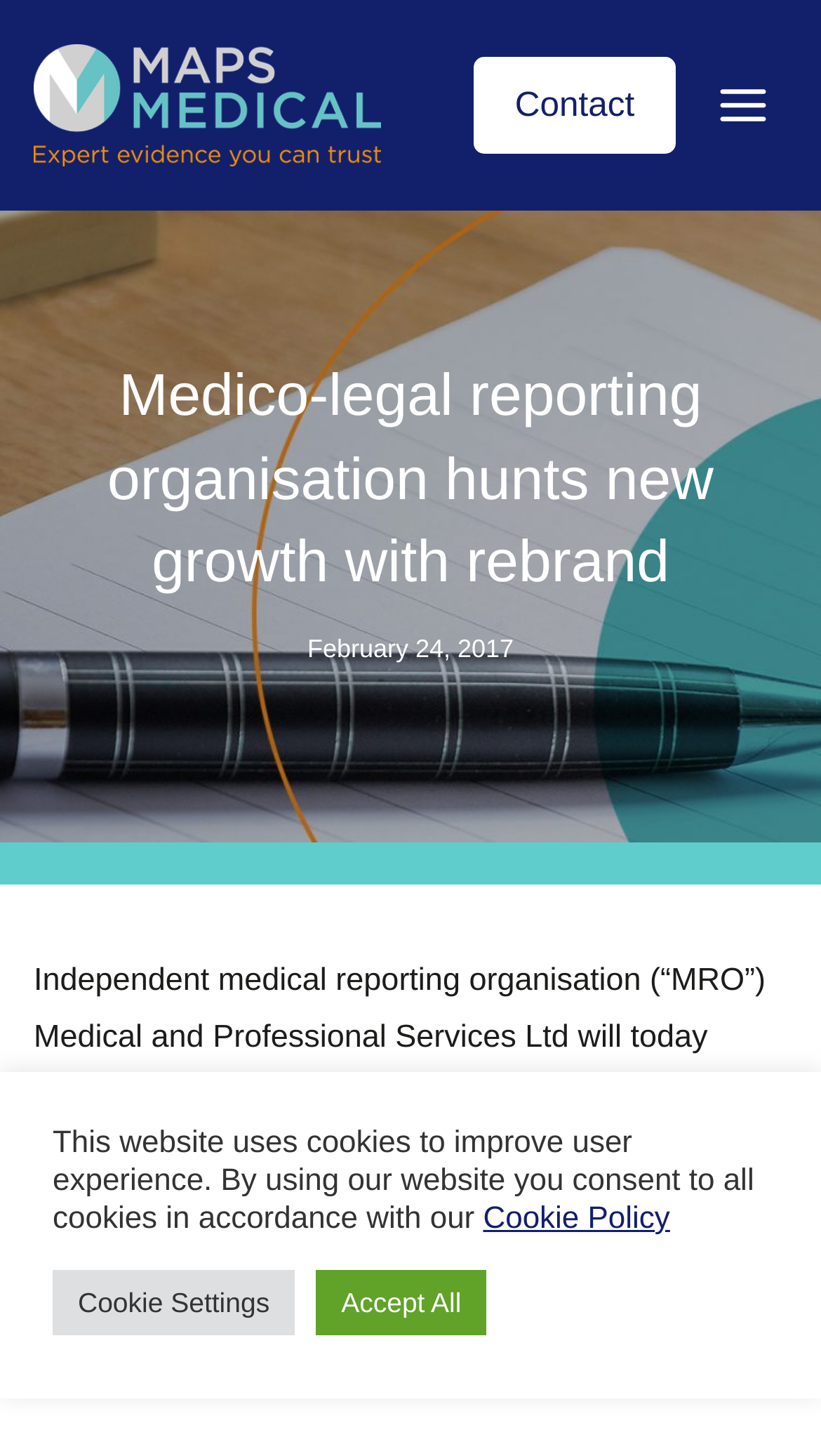When was the company established?
Answer the question using a single word or phrase, according to the image.

1999